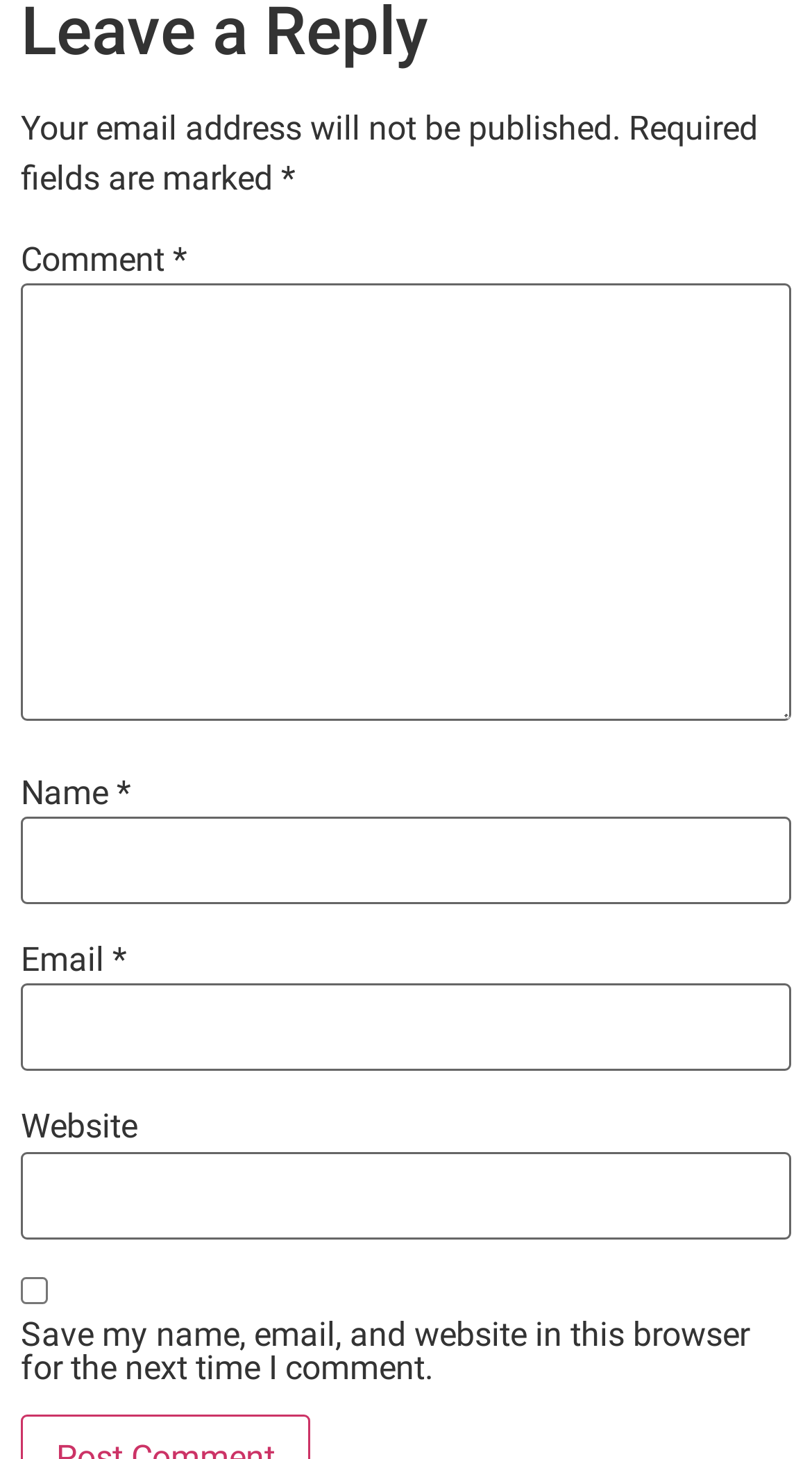Given the element description parent_node: Name * name="author", specify the bounding box coordinates of the corresponding UI element in the format (top-left x, top-left y, bottom-right x, bottom-right y). All values must be between 0 and 1.

[0.026, 0.559, 0.974, 0.619]